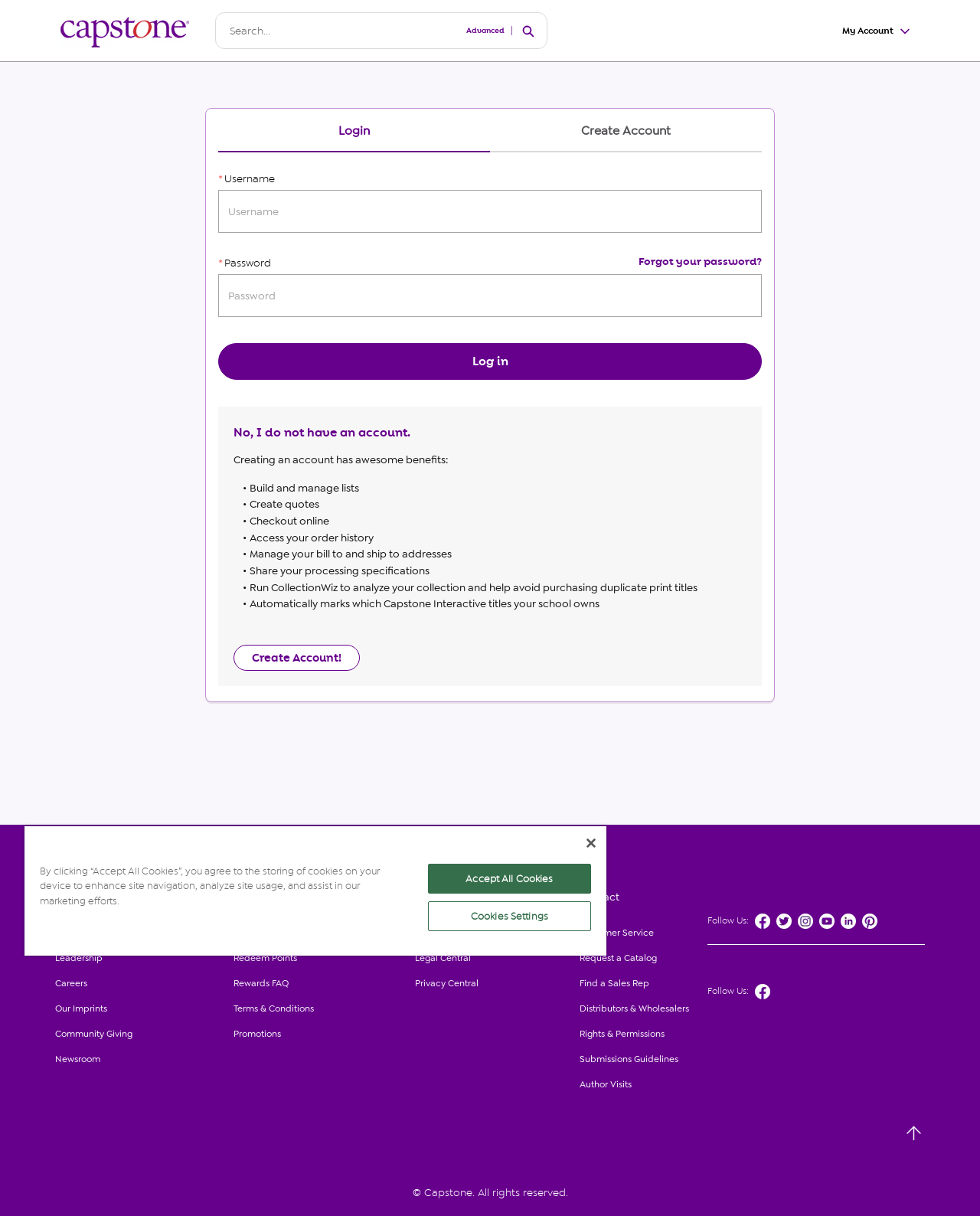Refer to the element description Find a Sales Rep and identify the corresponding bounding box in the screenshot. Format the coordinates as (top-left x, top-left y, bottom-right x, bottom-right y) with values in the range of 0 to 1.

[0.591, 0.798, 0.722, 0.819]